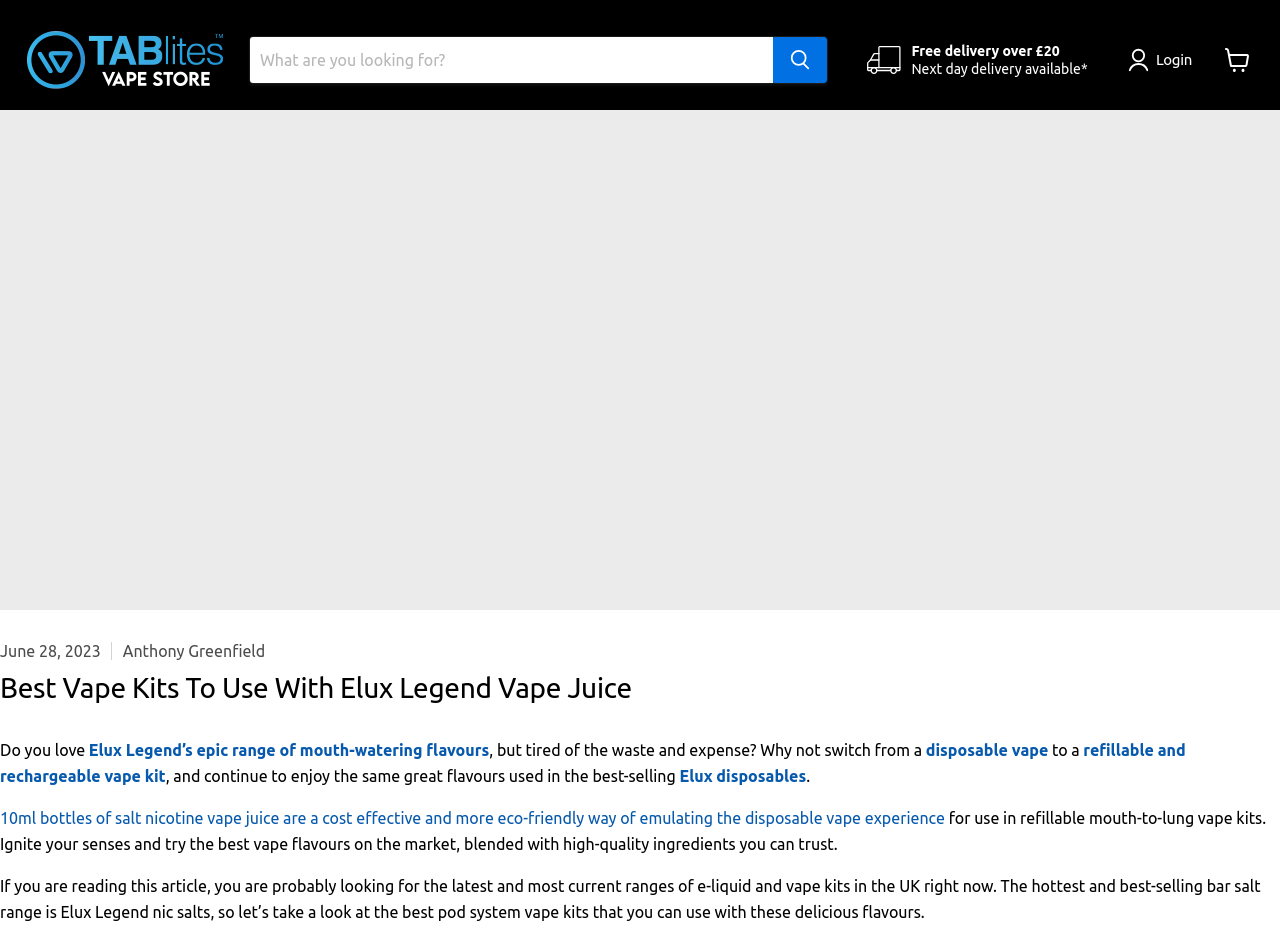Please determine the bounding box coordinates of the clickable area required to carry out the following instruction: "Learn more about Elux Legend’s epic range of mouth-watering flavours". The coordinates must be four float numbers between 0 and 1, represented as [left, top, right, bottom].

[0.069, 0.79, 0.382, 0.81]